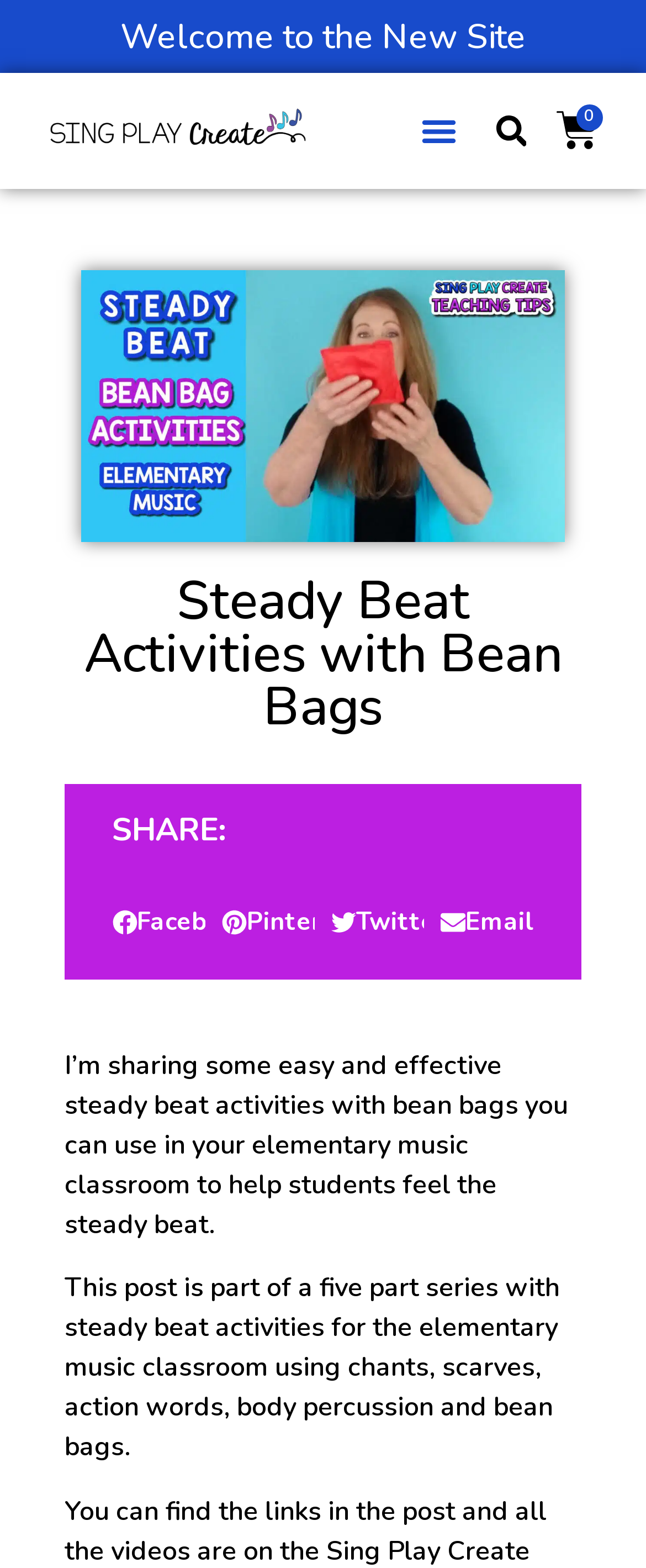Find and generate the main title of the webpage.

Steady Beat Activities with Bean Bags